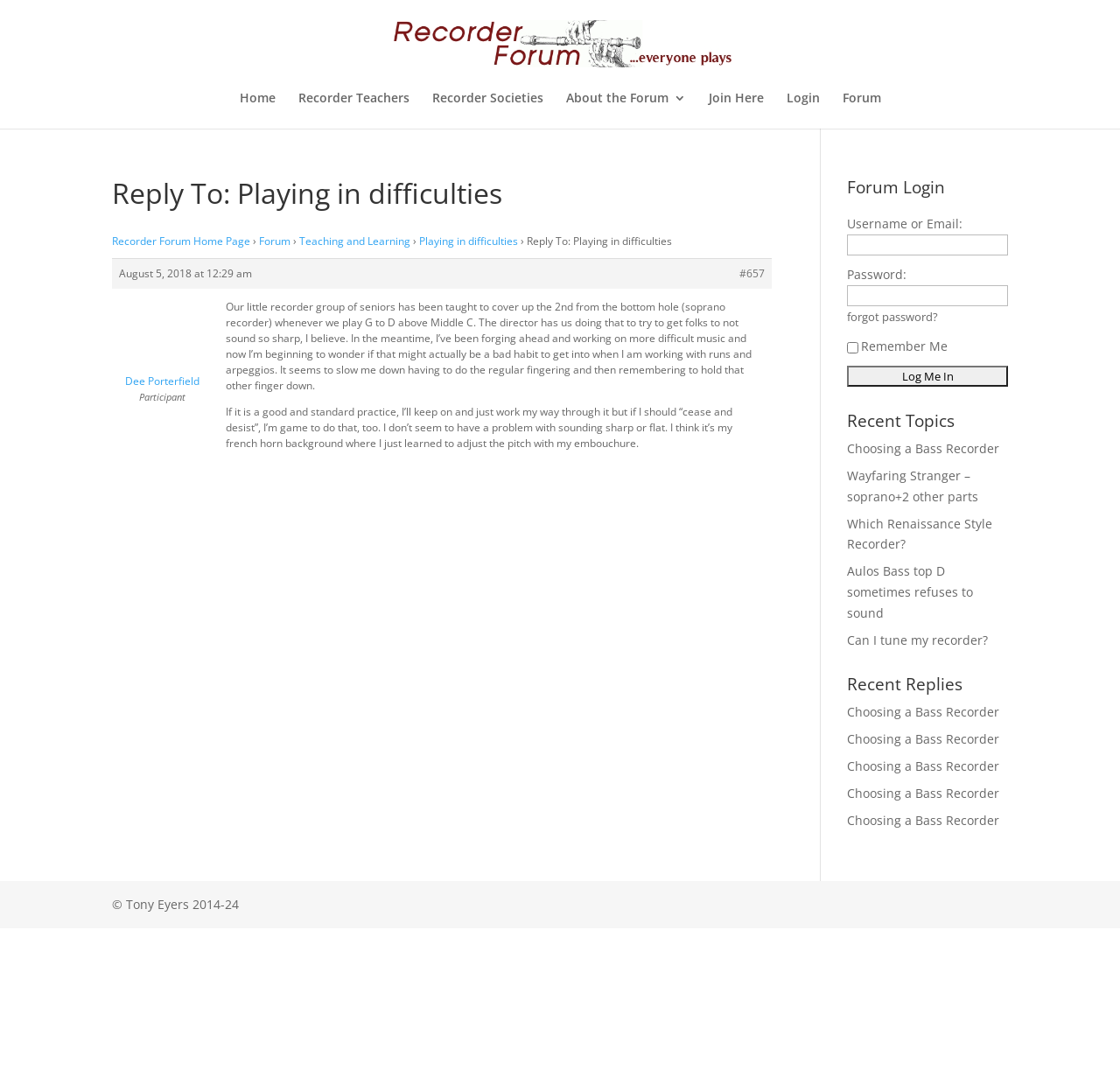Identify the primary heading of the webpage and provide its text.

Reply To: Playing in difficulties